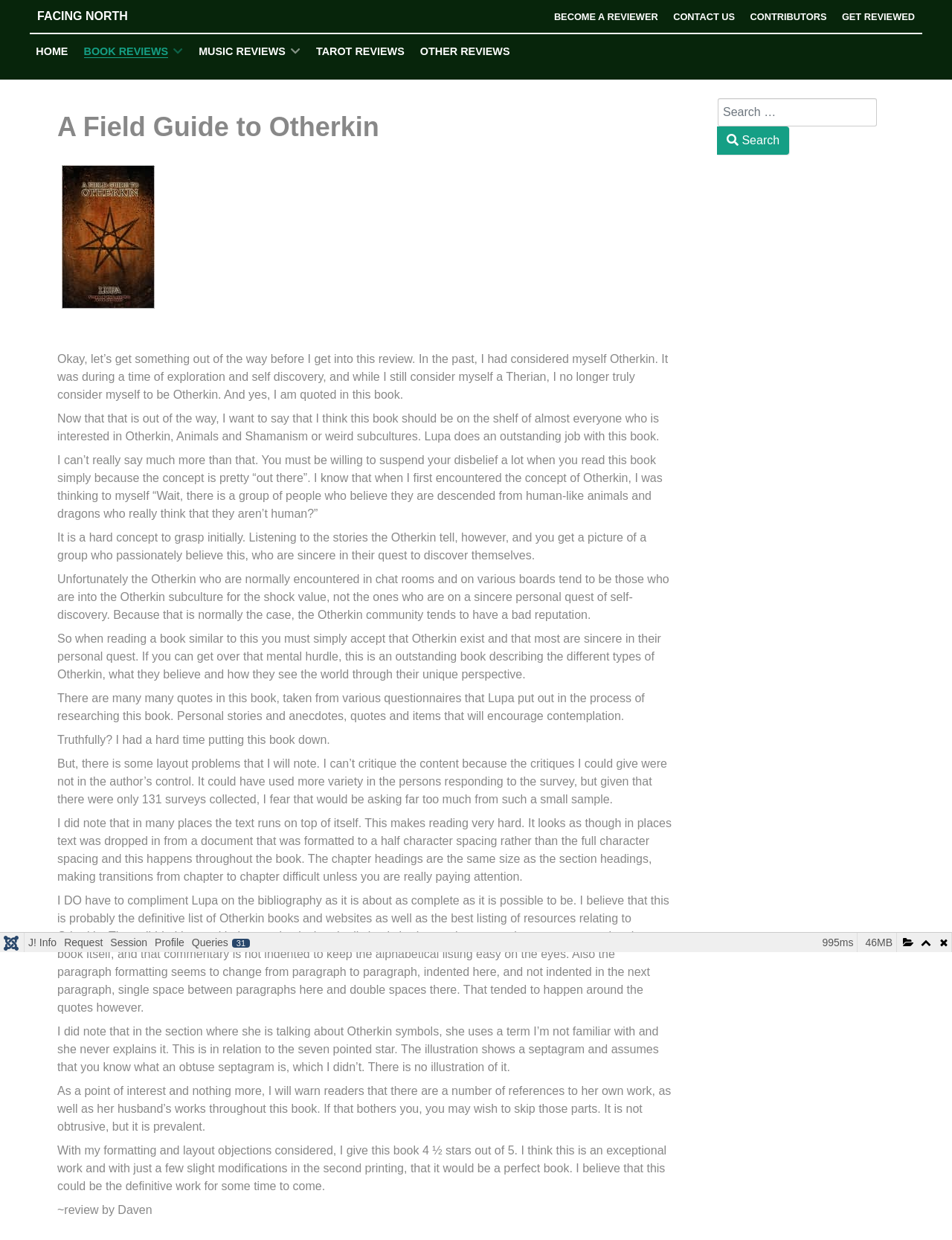Please find the bounding box for the UI component described as follows: "Become a Reviewer".

[0.582, 0.009, 0.691, 0.018]